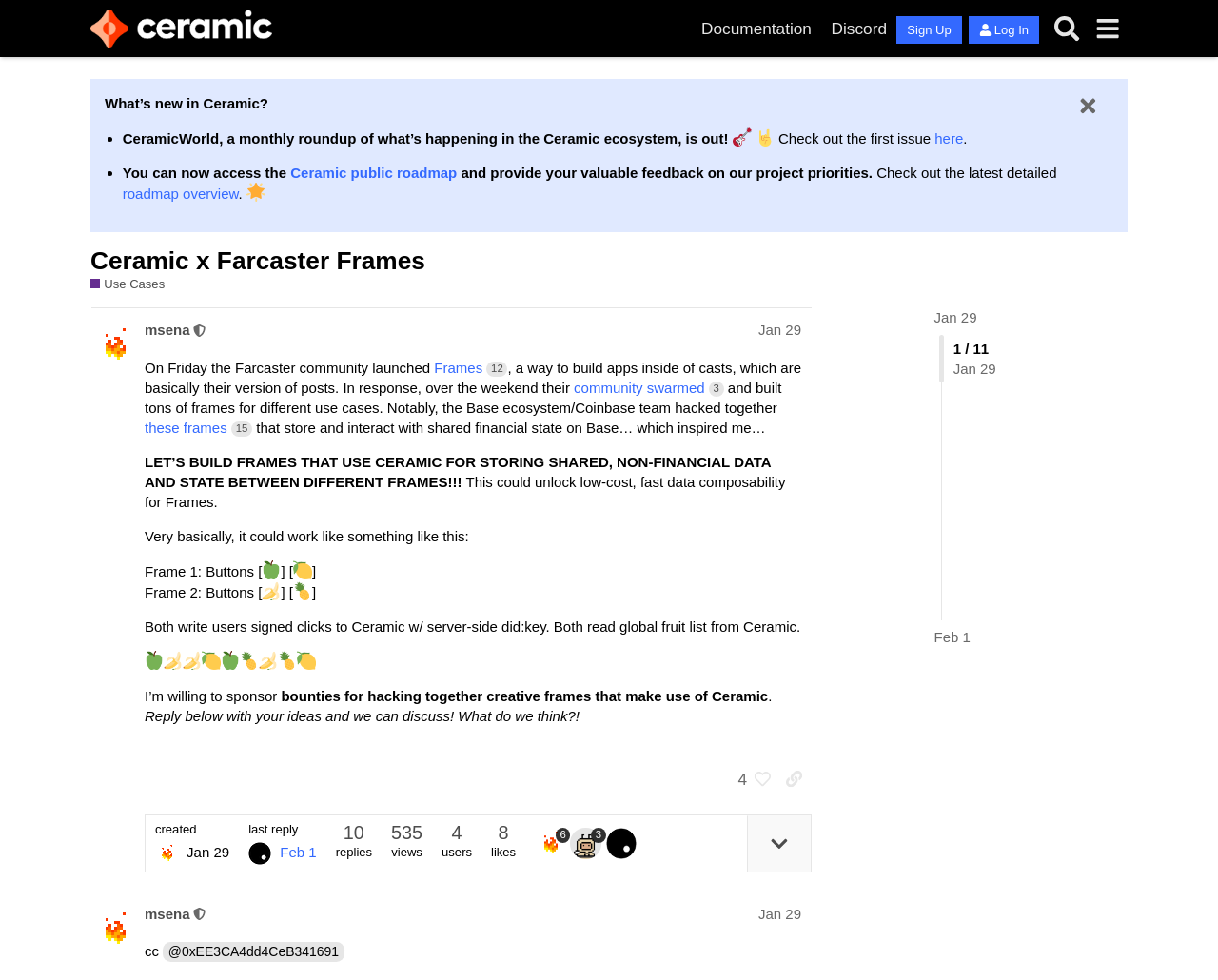What is the name of the forum?
Using the information presented in the image, please offer a detailed response to the question.

The name of the forum can be found in the top-left corner of the webpage, where it says 'Ceramic Forum' in a link format.